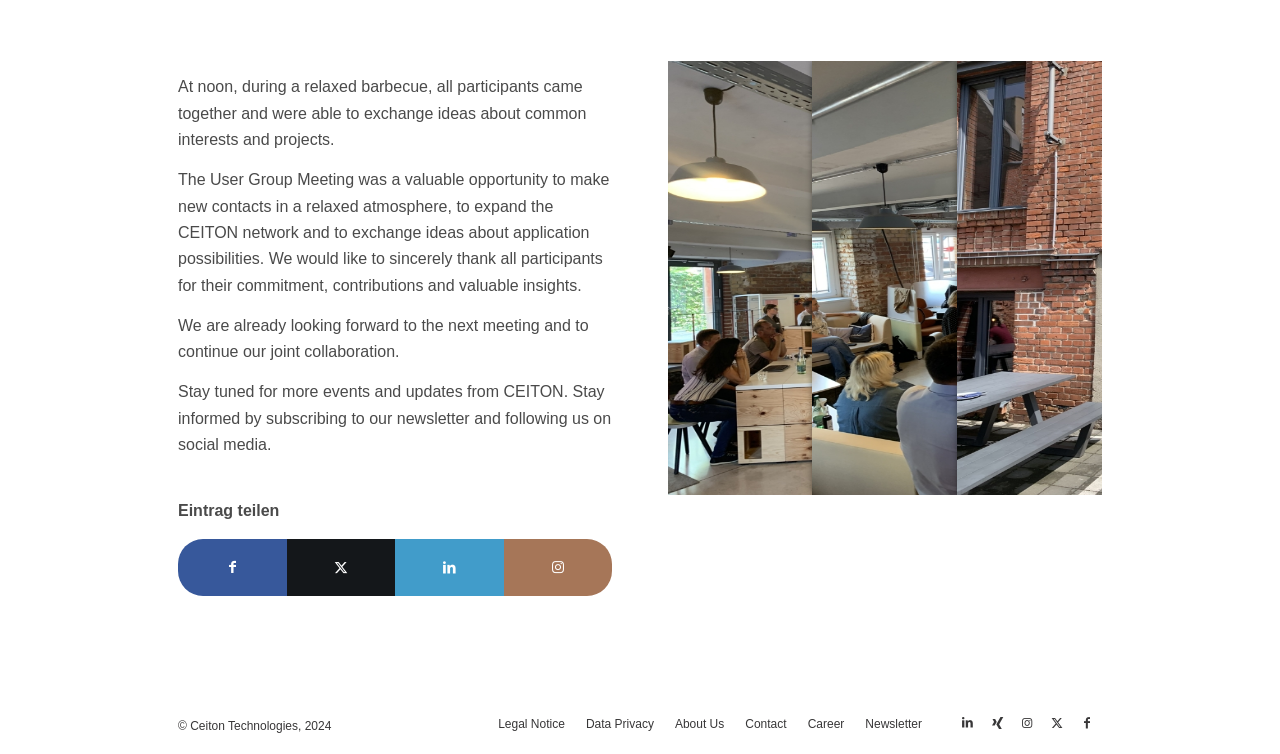Provide a brief response using a word or short phrase to this question:
How many social media links are there?

5